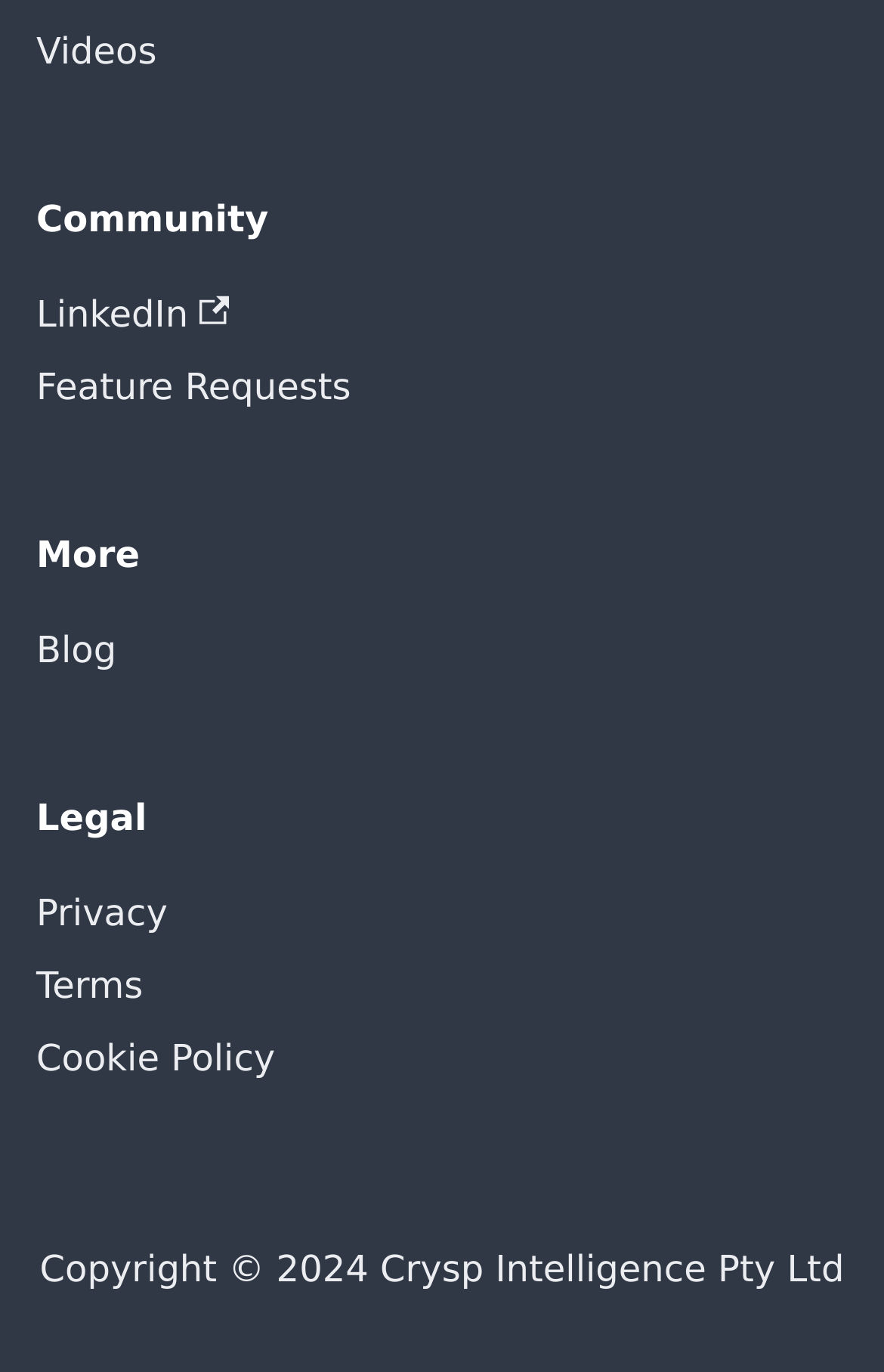What is the first link on the webpage?
Using the image, respond with a single word or phrase.

Videos